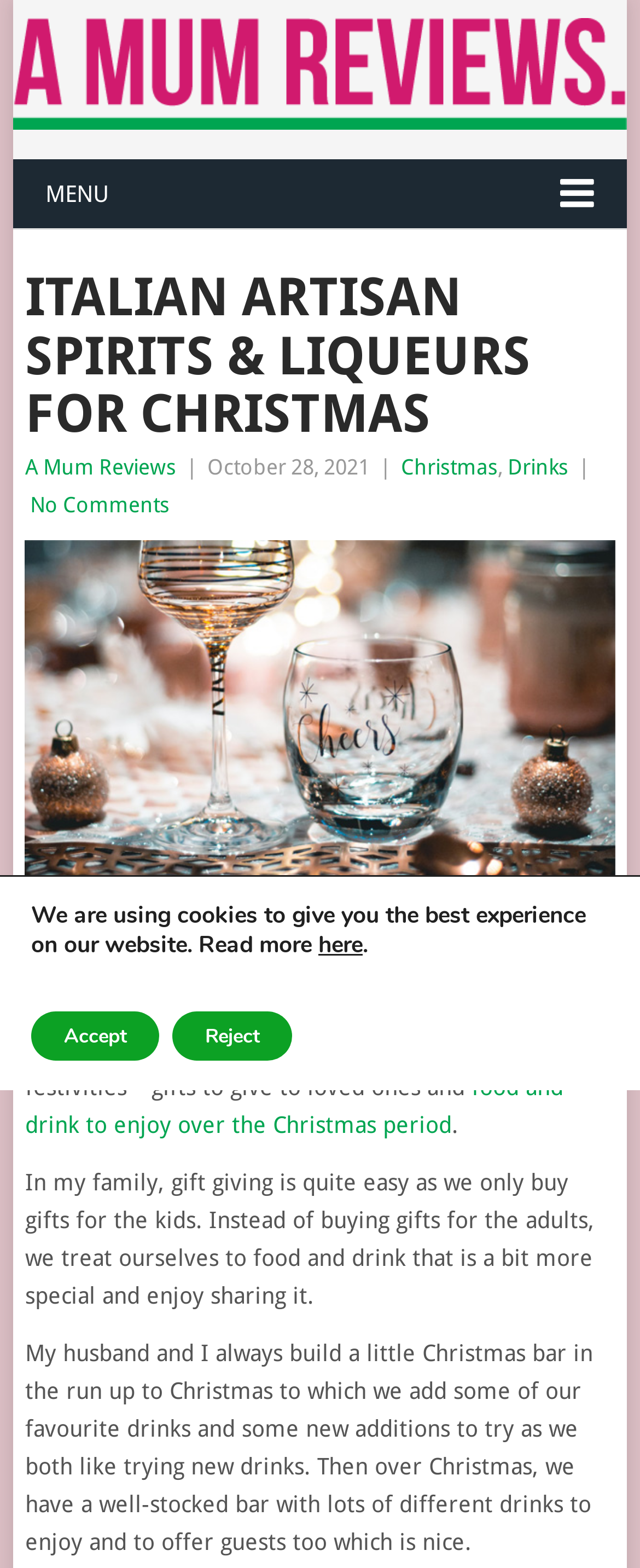Identify the bounding box coordinates for the element you need to click to achieve the following task: "View the image of Italian Artisan Spirits & Liqueurs for Christmas". Provide the bounding box coordinates as four float numbers between 0 and 1, in the form [left, top, right, bottom].

[0.039, 0.344, 0.961, 0.582]